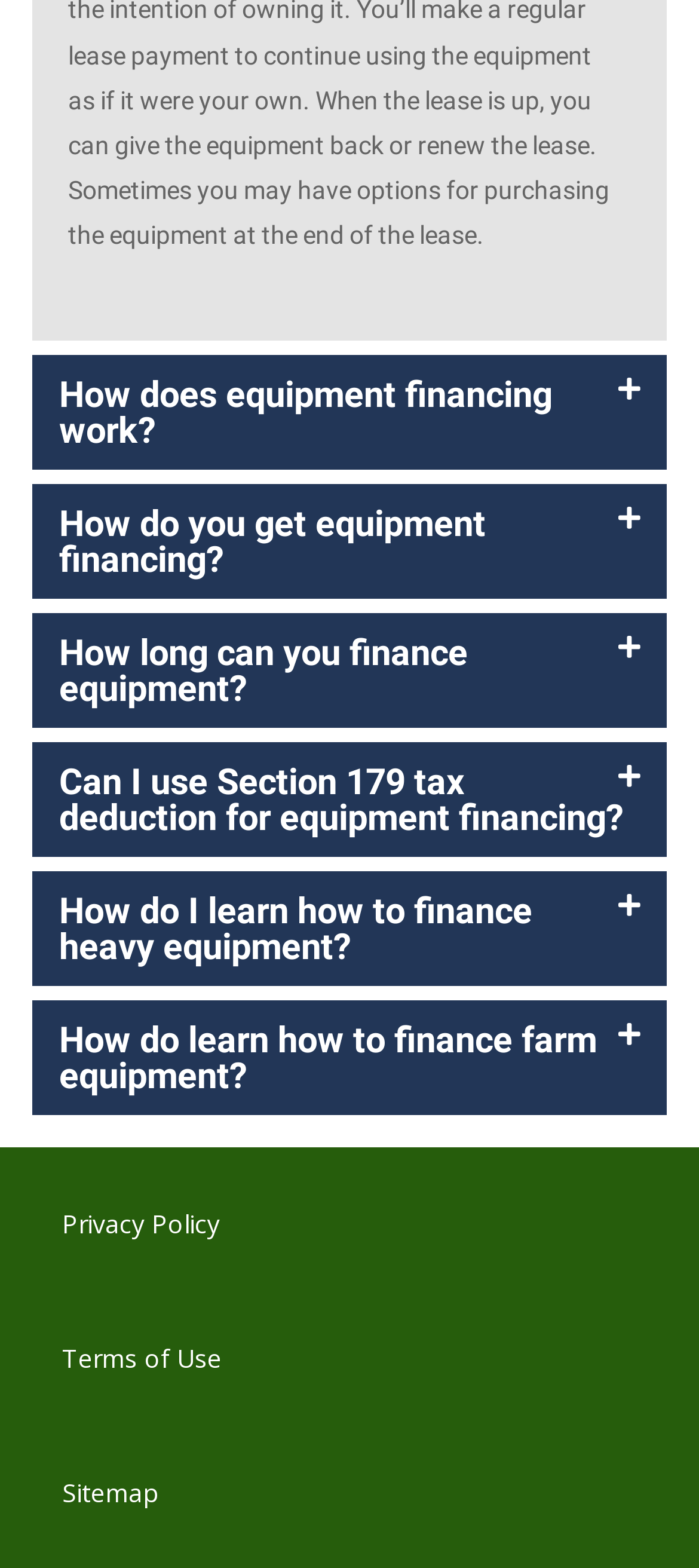Find the bounding box coordinates for the area you need to click to carry out the instruction: "Explore 'How do you get equipment financing?'". The coordinates should be four float numbers between 0 and 1, indicated as [left, top, right, bottom].

[0.046, 0.308, 0.954, 0.382]